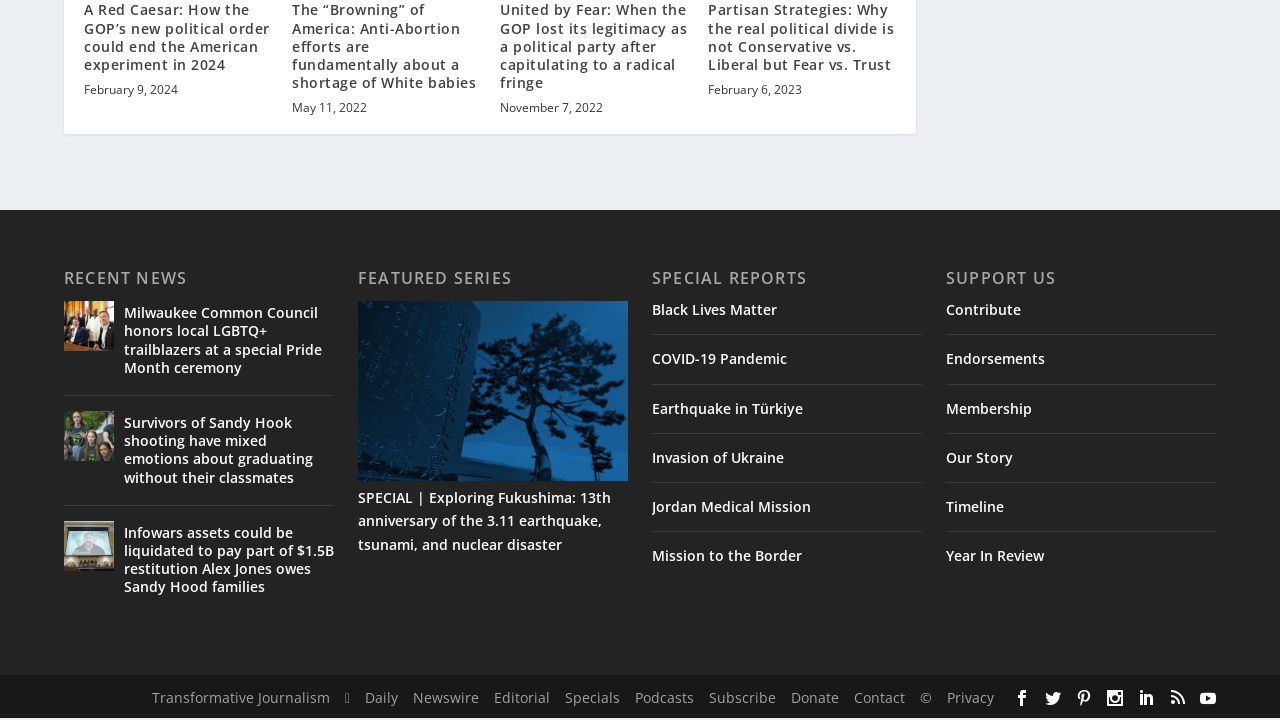What is the date of the first news article?
From the details in the image, answer the question comprehensively.

I found the date by looking at the topmost StaticText element with the text 'February 9, 2024'.